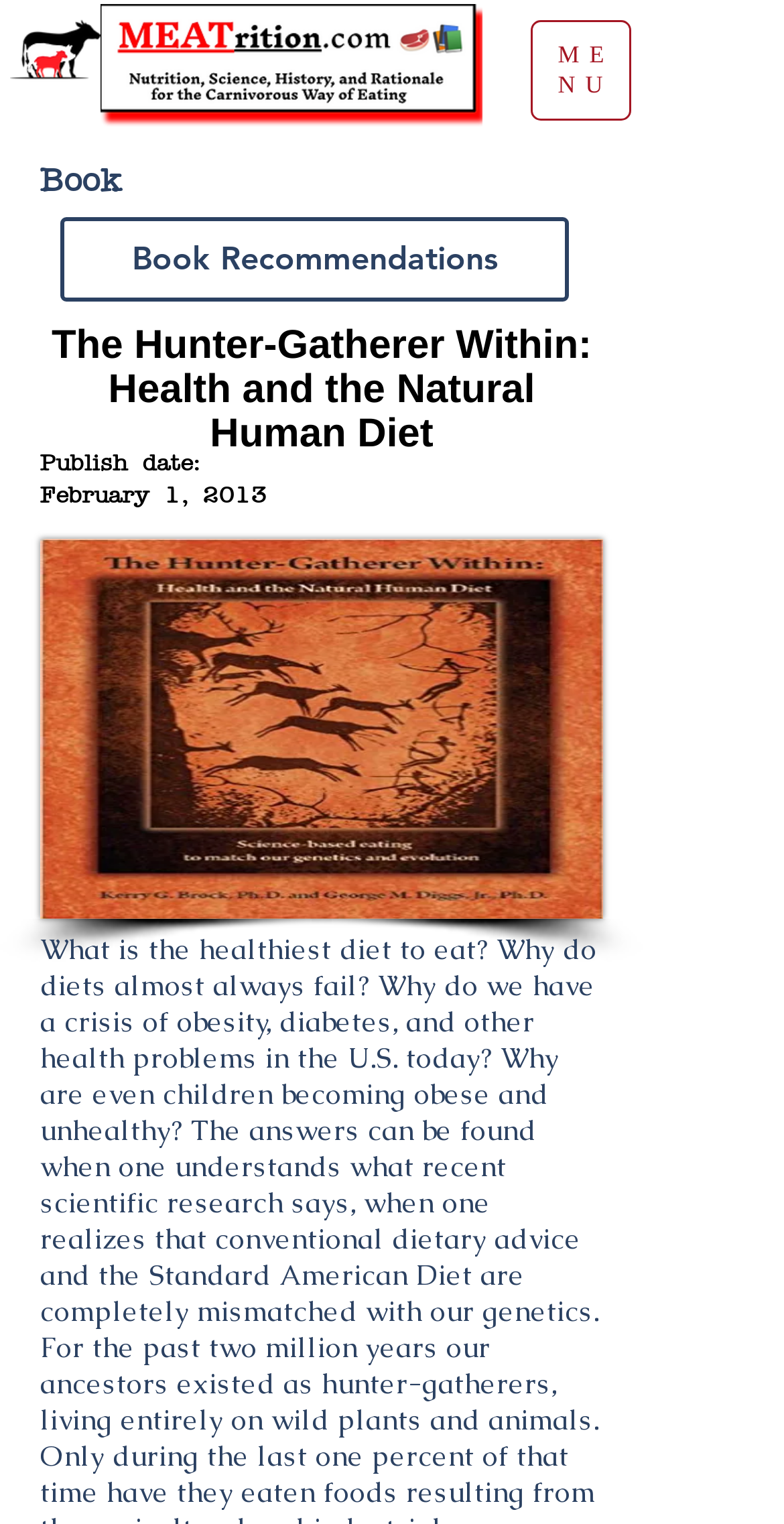What is the publication date of the book?
Using the image as a reference, answer the question with a short word or phrase.

February 1, 2013